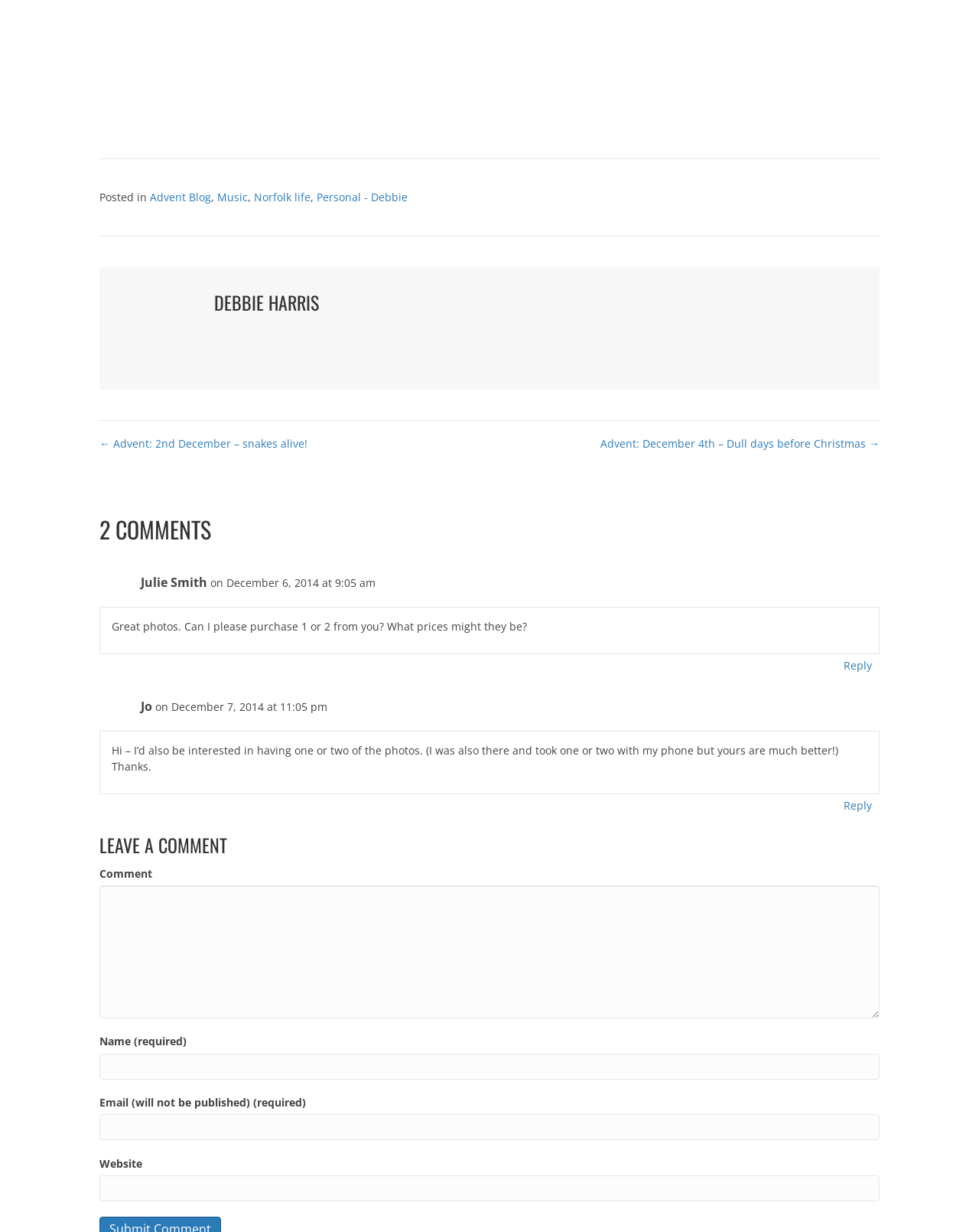Please mark the bounding box coordinates of the area that should be clicked to carry out the instruction: "Click on the 'Reply to Julie Smith' link".

[0.858, 0.531, 0.895, 0.549]